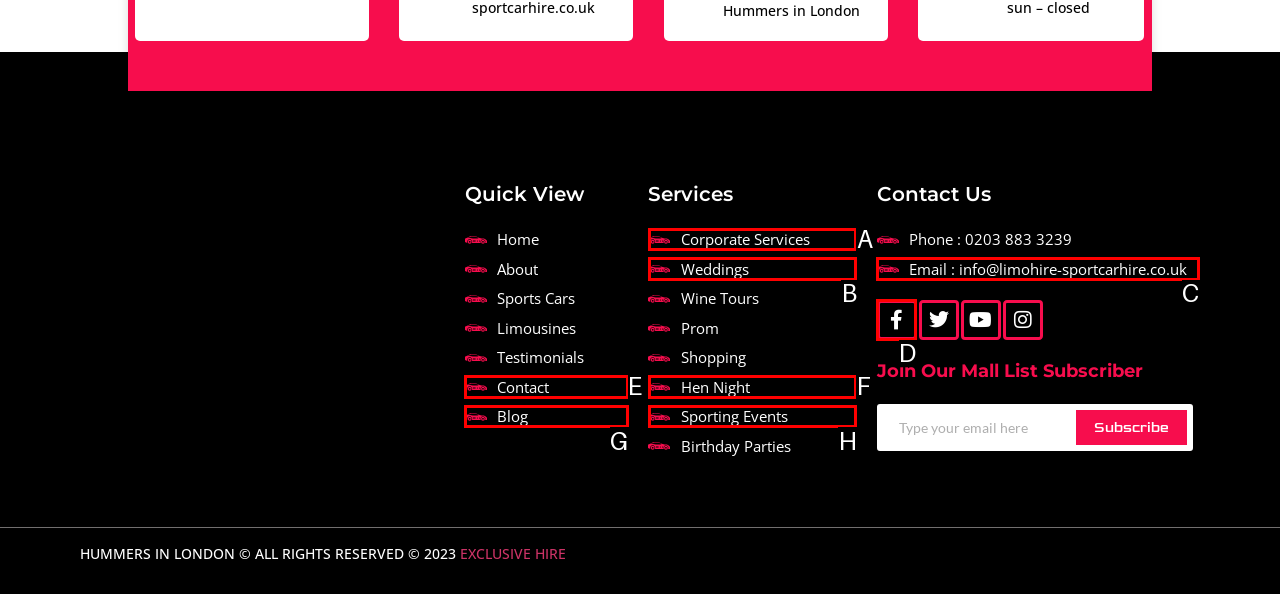Determine which option you need to click to execute the following task: Click on the 'Facebook-f' link. Provide your answer as a single letter.

D